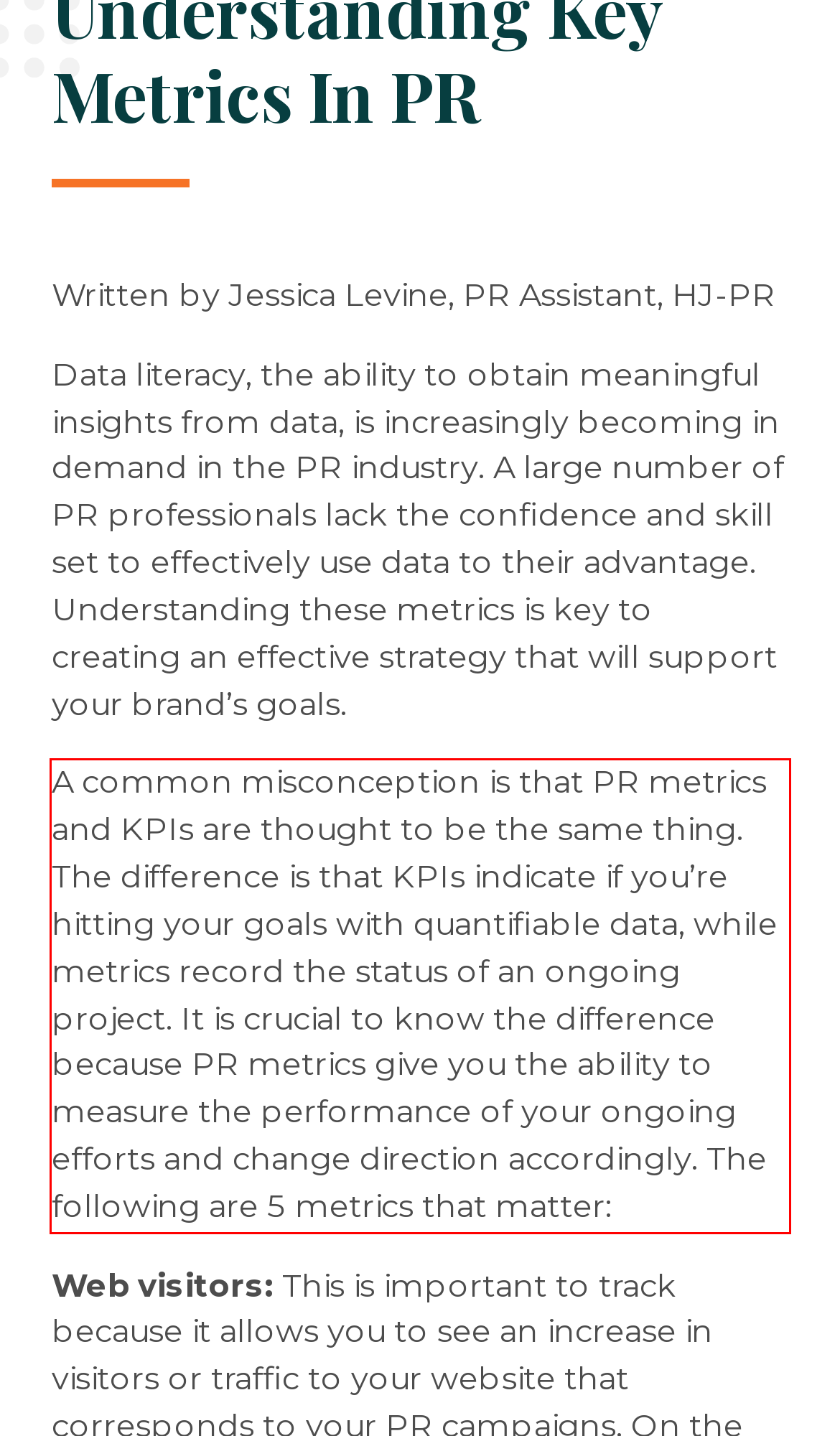Analyze the red bounding box in the provided webpage screenshot and generate the text content contained within.

A common misconception is that PR metrics and KPIs are thought to be the same thing. The difference is that KPIs indicate if you’re hitting your goals with quantifiable data, while metrics record the status of an ongoing project. It is crucial to know the difference because PR metrics give you the ability to measure the performance of your ongoing efforts and change direction accordingly. The following are 5 metrics that matter: